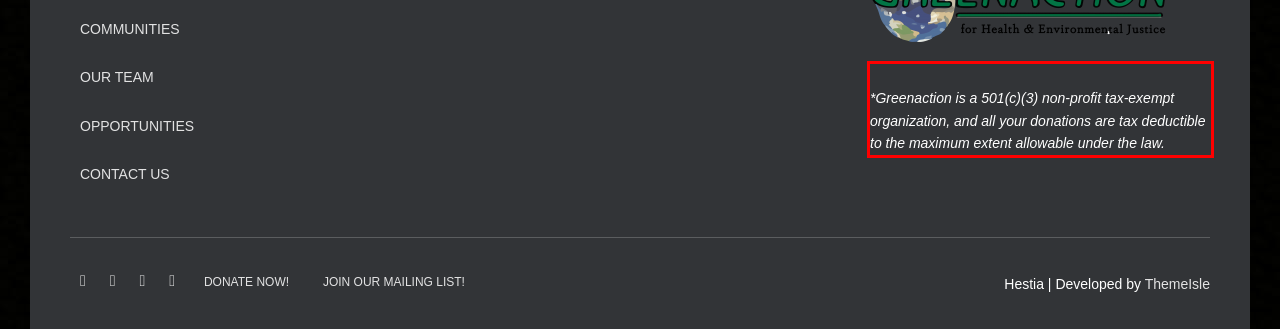Analyze the screenshot of a webpage where a red rectangle is bounding a UI element. Extract and generate the text content within this red bounding box.

*Greenaction is a 501(c)(3) non-profit tax-exempt organization, and all your donations are tax deductible to the maximum extent allowable under the law.